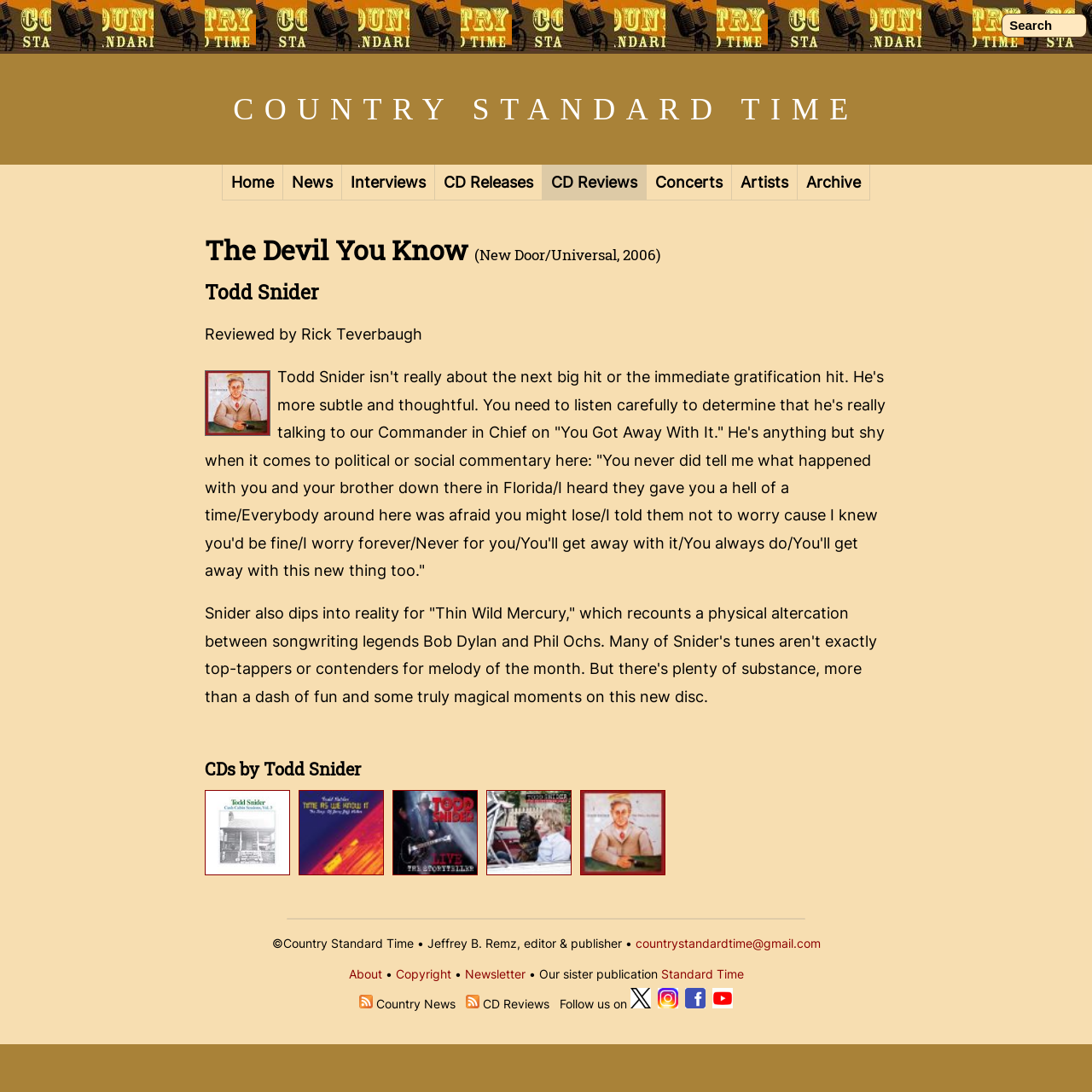Provide an in-depth caption for the elements present on the webpage.

The webpage is about Todd Snider's album "The Devil You Know" released in 2006. At the top, there is a search box and a navigation menu with links to "Home", "News", "Interviews", "CD Releases", "CD Reviews", "Concerts", "Artists", and "Archive". 

Below the navigation menu, there is a table with a heading that displays the album title and the artist's name. The table also contains a review of the album, which discusses Todd Snider's songwriting style and his ability to craft subtle and thoughtful songs that require close listening. The review specifically mentions two songs, "You Got Away With It" and "Thin Wild Mercury", which showcase Snider's storytelling ability and his willingness to tackle political and social commentary.

The table also lists other albums by Todd Snider, including "Cash Cabin Sessions, Vol. 3", "Time As We Know It: The Songs of Jerry Jeff Walker", "The Storyteller", and "The Excitement Plan", each with a corresponding image.

At the bottom of the page, there is a horizontal separator followed by a section with copyright information, links to "About", "Copyright", and "Newsletter", as well as a mention of the publication's sister publication, "Standard Time". There are also links to subscribe to country music news and CD reviews, and social media links to Twitter, Instagram, Facebook, and YouTube.